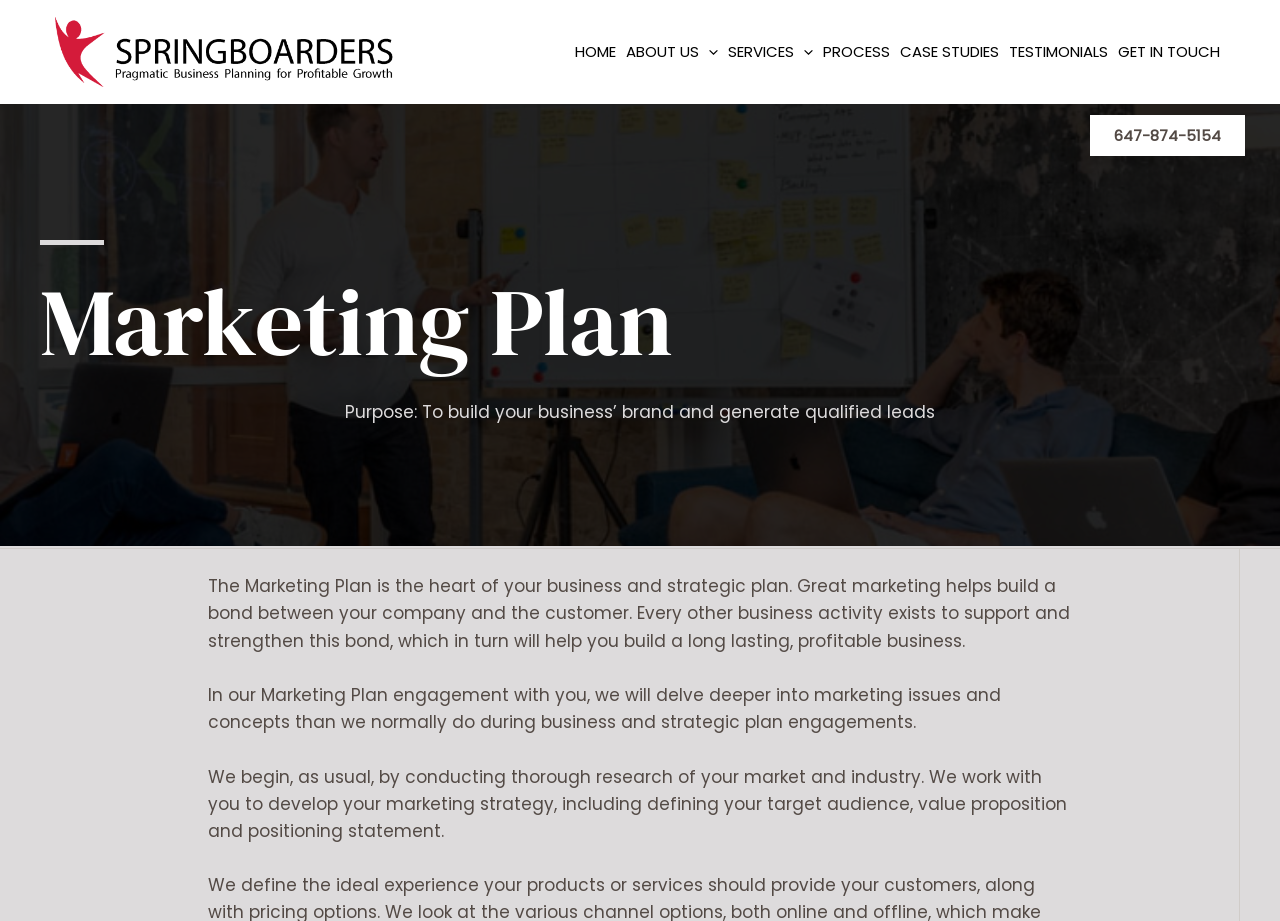Determine the bounding box coordinates of the clickable element necessary to fulfill the instruction: "Log in to the system". Provide the coordinates as four float numbers within the 0 to 1 range, i.e., [left, top, right, bottom].

None